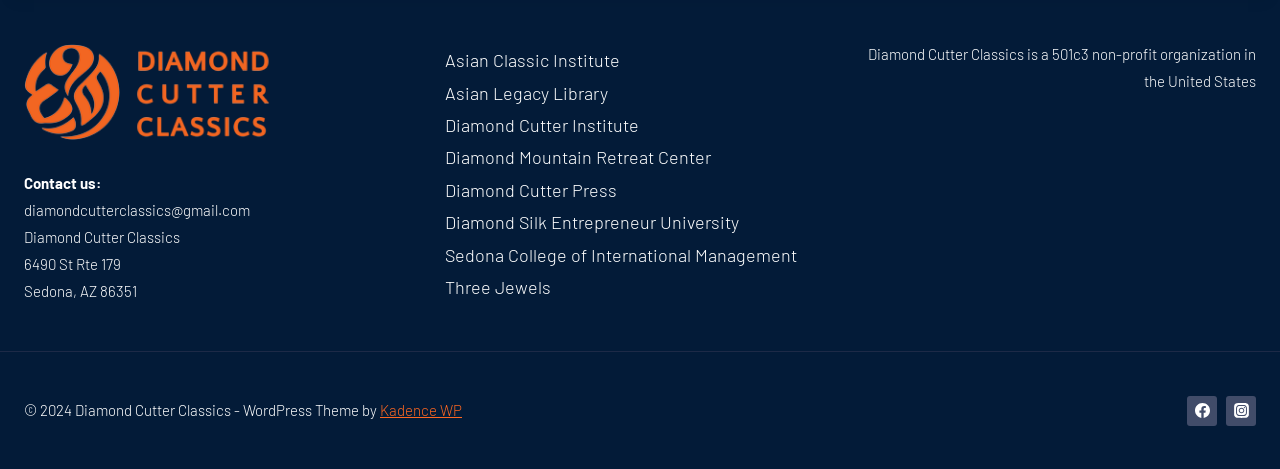Please specify the bounding box coordinates of the element that should be clicked to execute the given instruction: 'View Instagram profile'. Ensure the coordinates are four float numbers between 0 and 1, expressed as [left, top, right, bottom].

[0.958, 0.844, 0.981, 0.908]